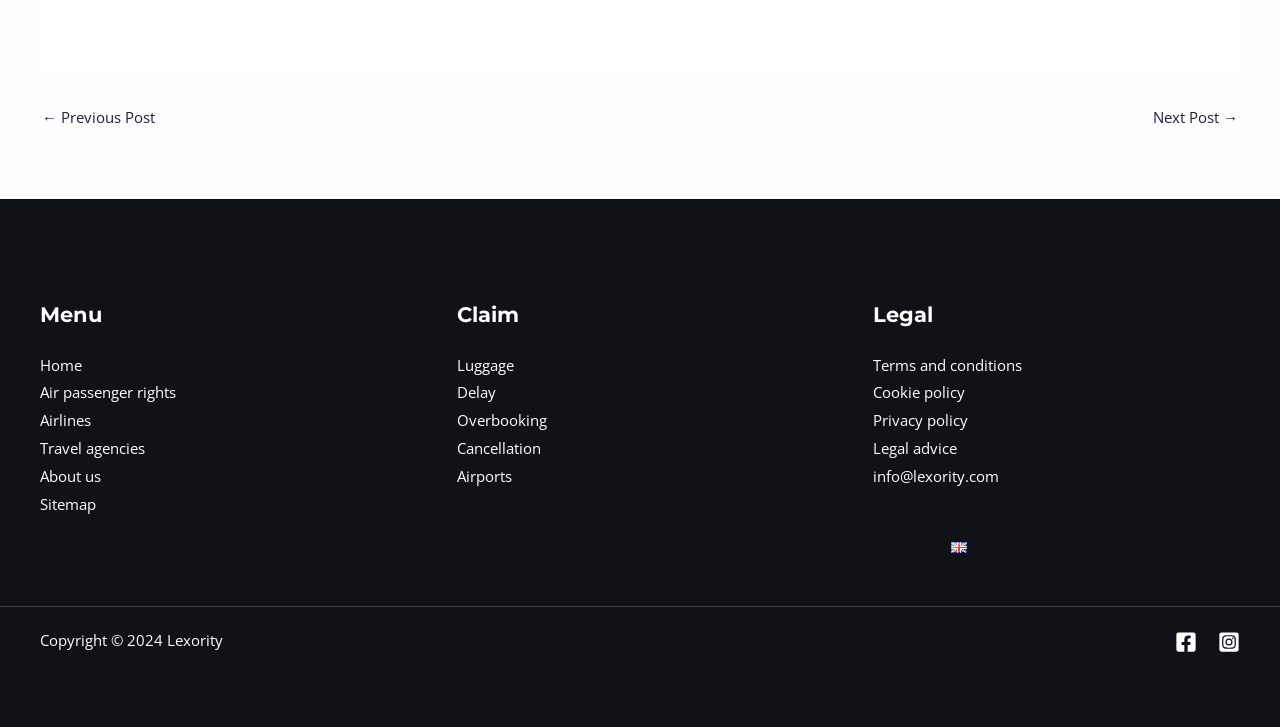Please specify the bounding box coordinates of the clickable region necessary for completing the following instruction: "Click on the 'Claim' link". The coordinates must consist of four float numbers between 0 and 1, i.e., [left, top, right, bottom].

[0.357, 0.488, 0.401, 0.515]